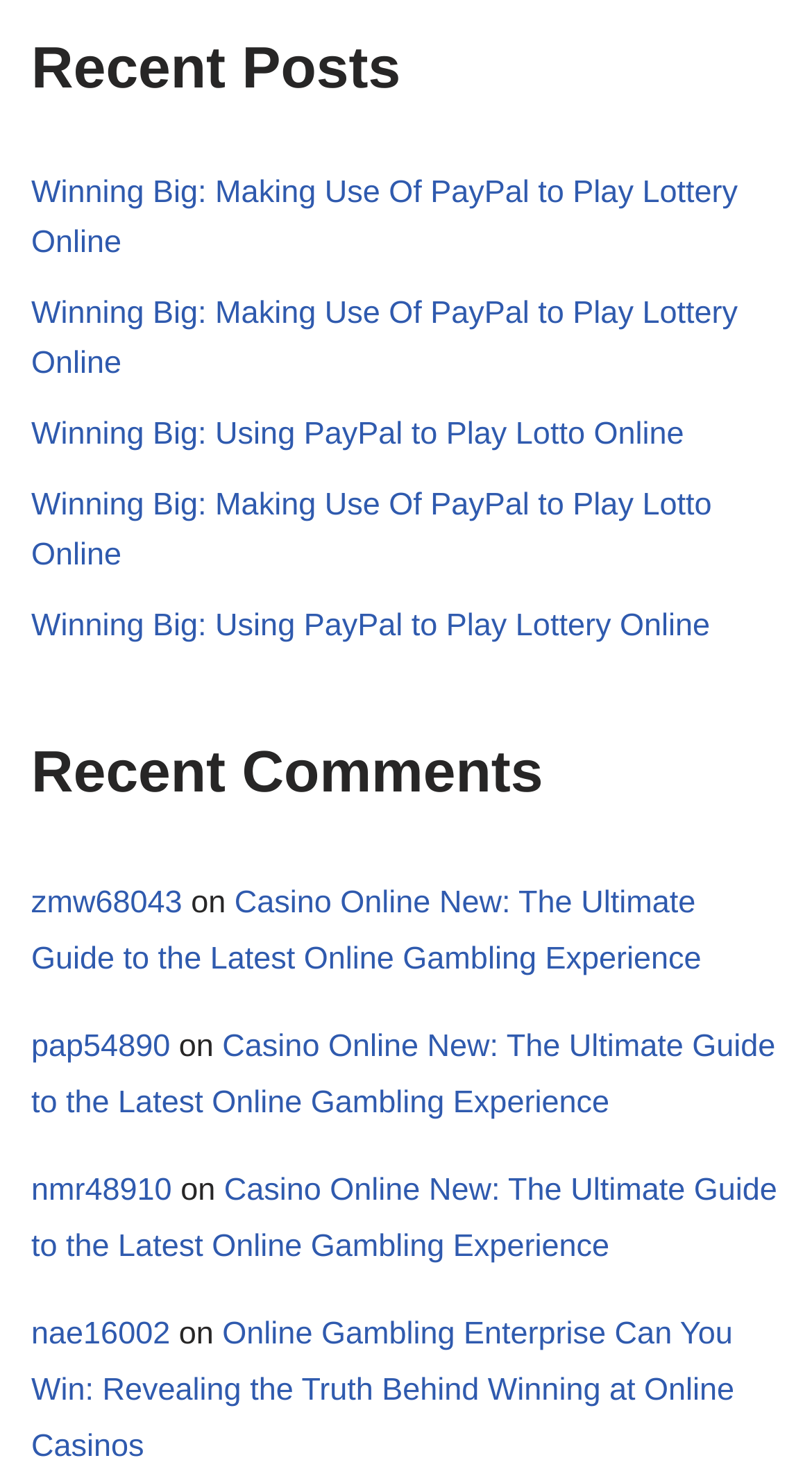What is the category of posts above 'Recent Comments'?
Please provide a single word or phrase as your answer based on the image.

Recent Posts